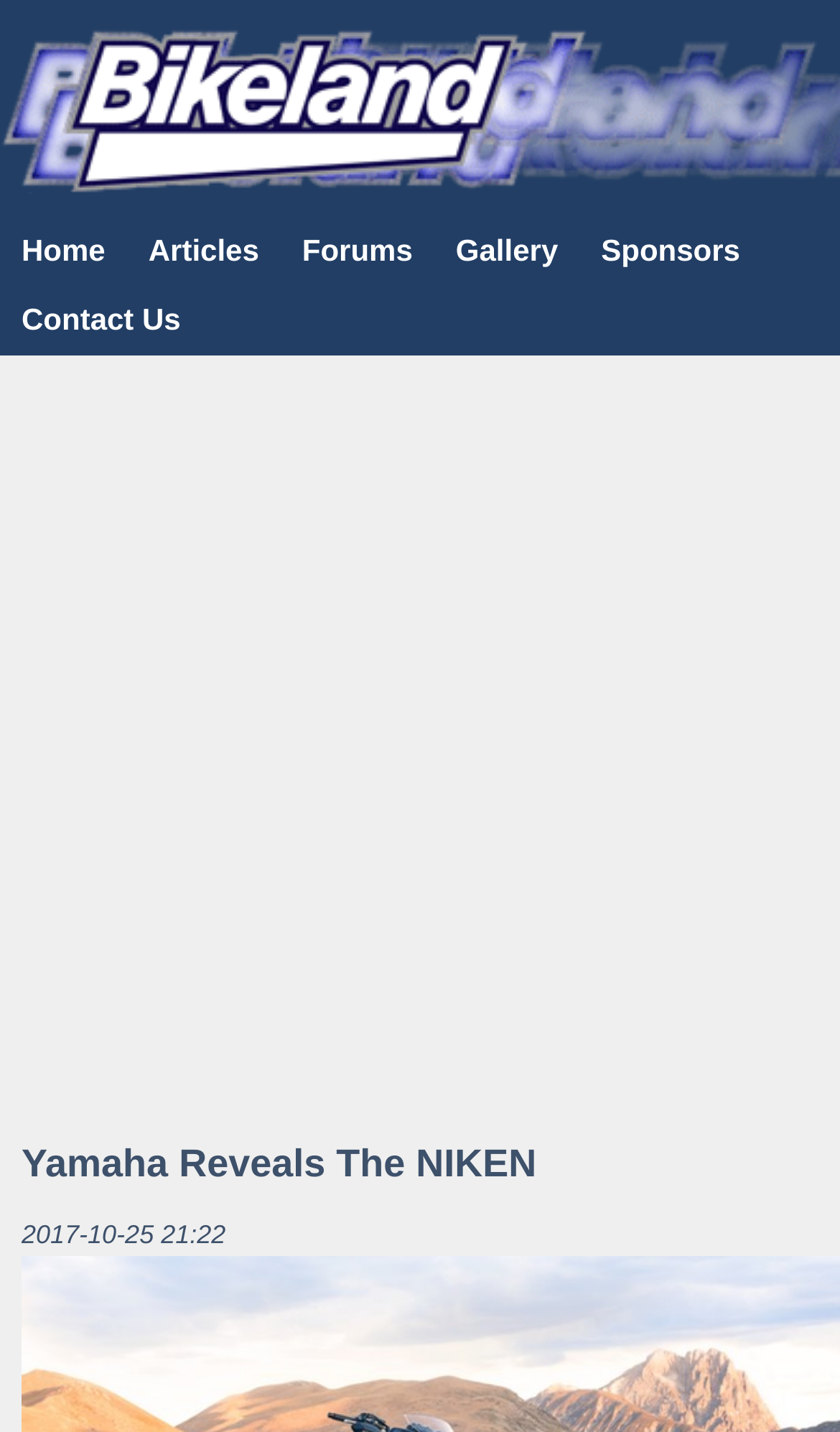Please locate the bounding box coordinates of the element that should be clicked to achieve the given instruction: "View the Yamaha Reveals The NIKEN article".

[0.0, 0.0, 0.615, 0.15]